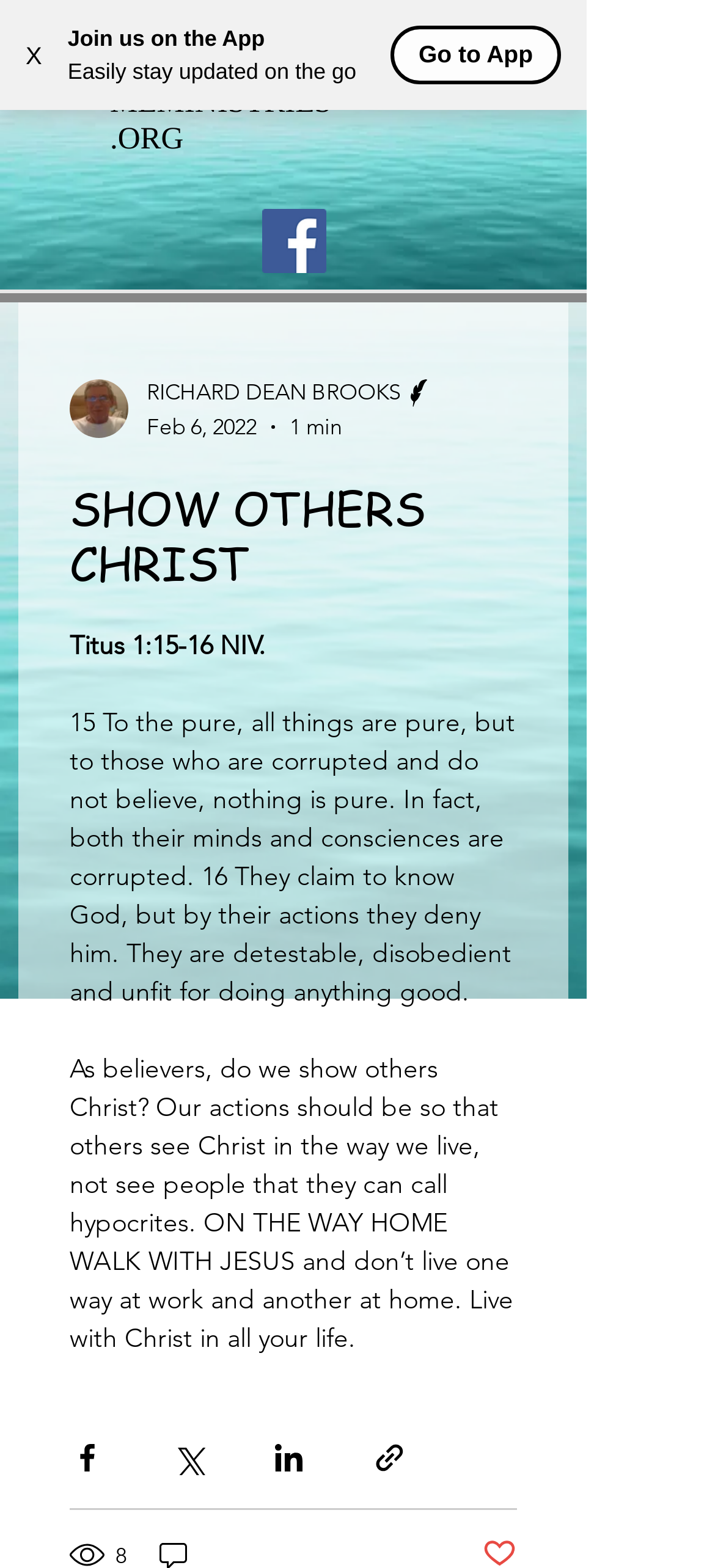Given the element description: "aria-label="Share via Twitter"", predict the bounding box coordinates of the UI element it refers to, using four float numbers between 0 and 1, i.e., [left, top, right, bottom].

[0.238, 0.919, 0.287, 0.941]